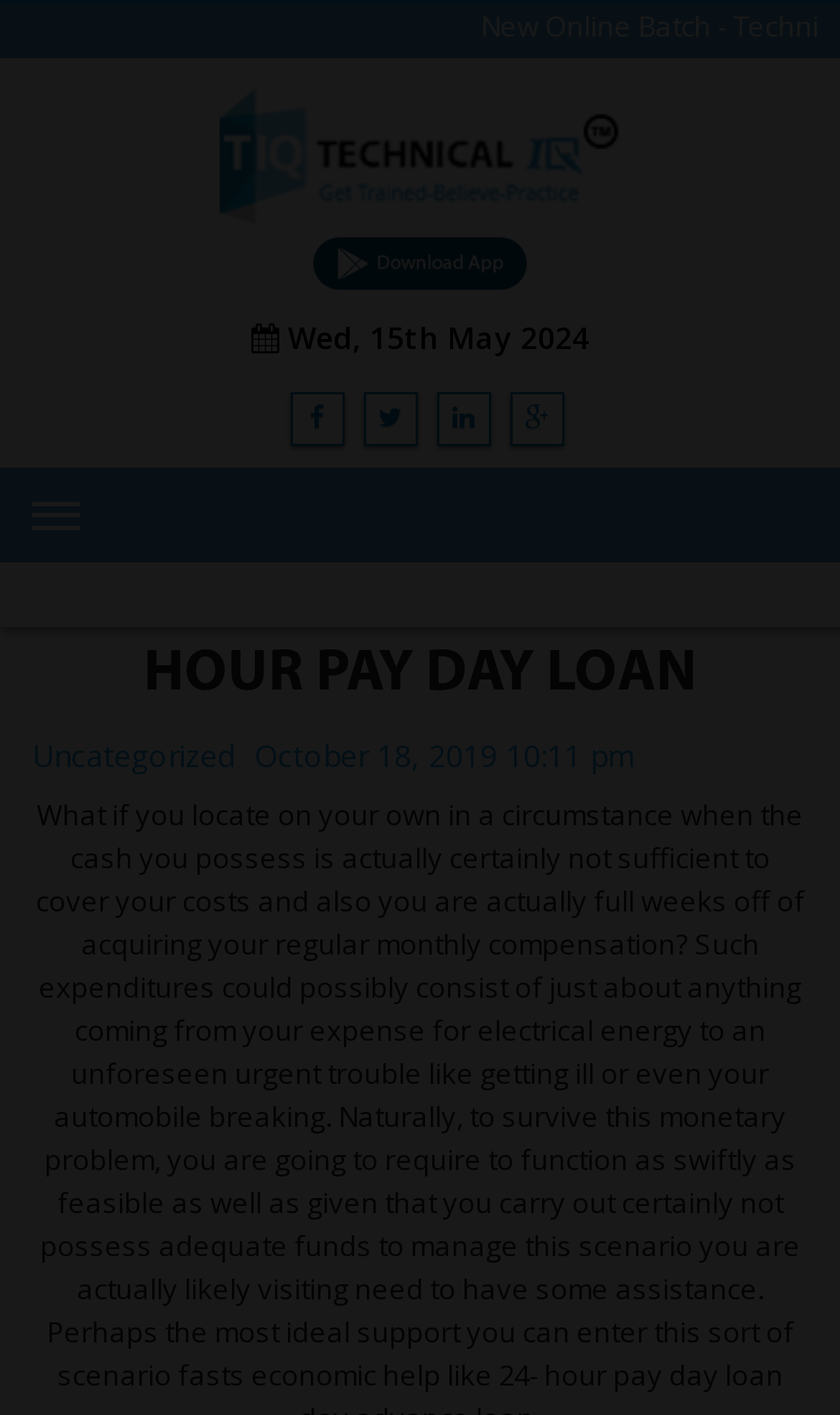Given the element description, predict the bounding box coordinates in the format (top-left x, top-left y, bottom-right x, bottom-right y). Make sure all values are between 0 and 1. Here is the element description: Properitory Desk Setup

[0.038, 0.838, 0.962, 0.884]